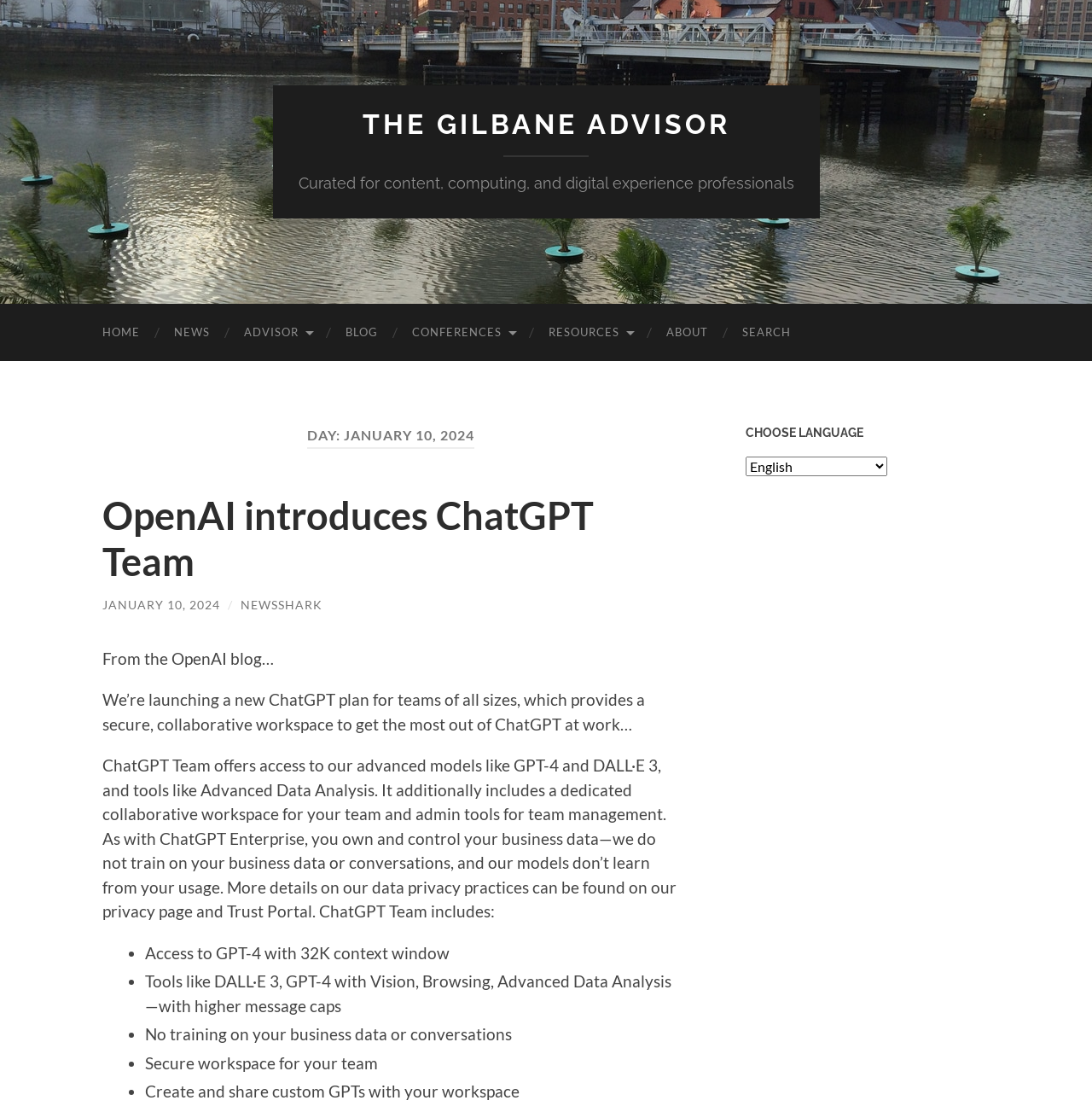Locate the coordinates of the bounding box for the clickable region that fulfills this instruction: "Select a language".

[0.683, 0.411, 0.812, 0.428]